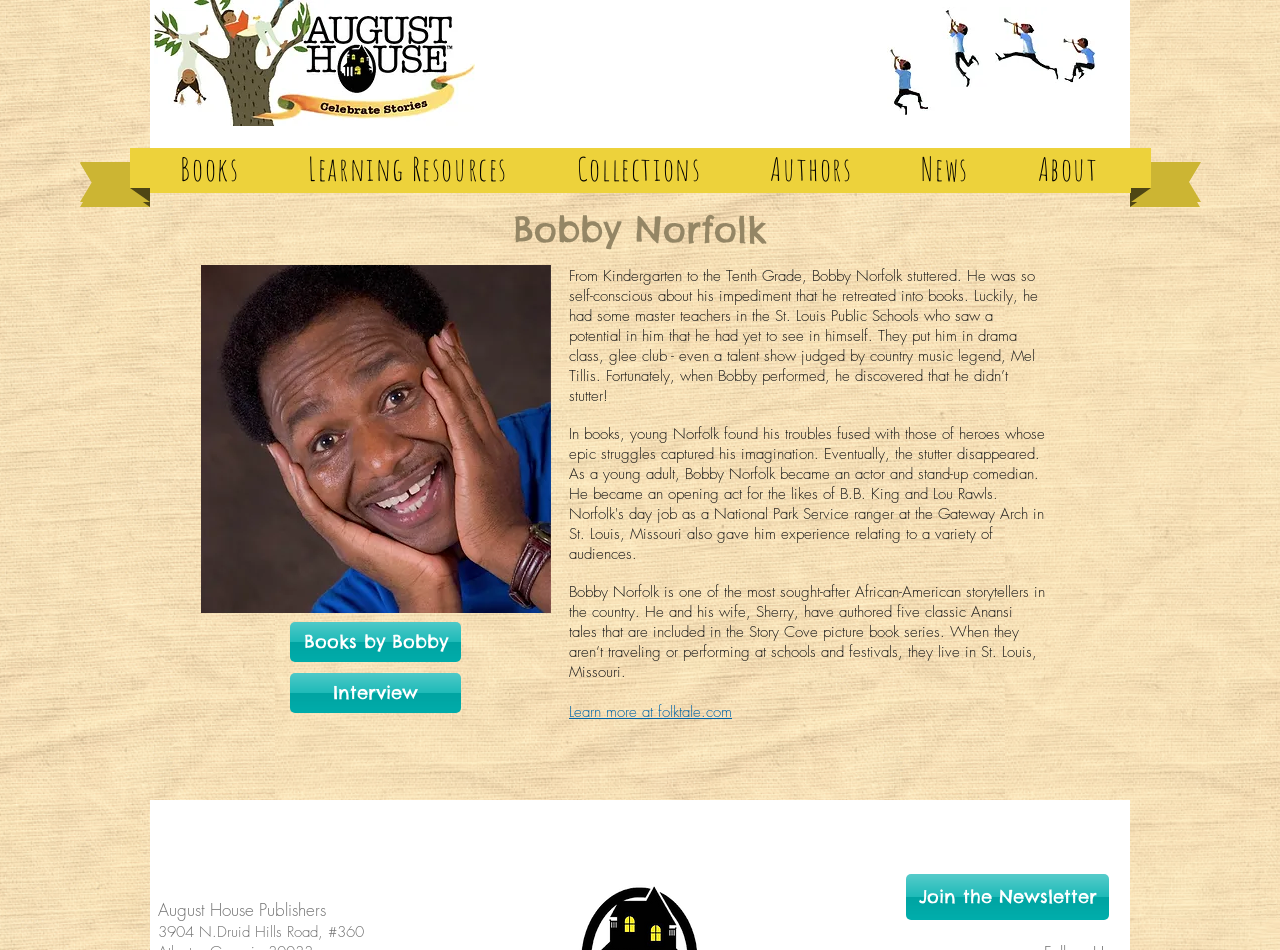Please identify the bounding box coordinates of the element's region that I should click in order to complete the following instruction: "Click the phone number". The bounding box coordinates consist of four float numbers between 0 and 1, i.e., [left, top, right, bottom].

None